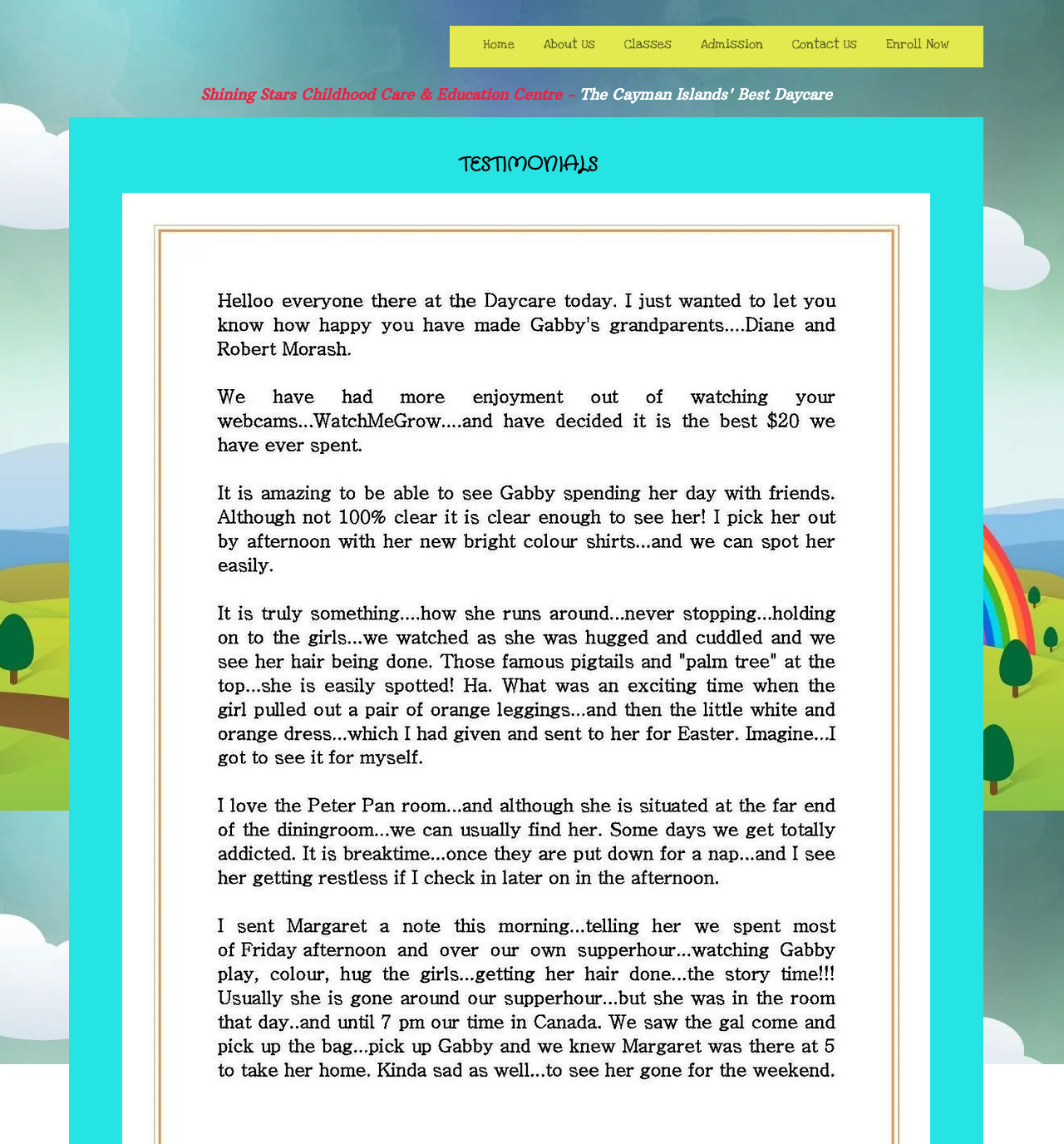Give a short answer to this question using one word or a phrase:
What is the name of the childhood care center?

Shining Stars